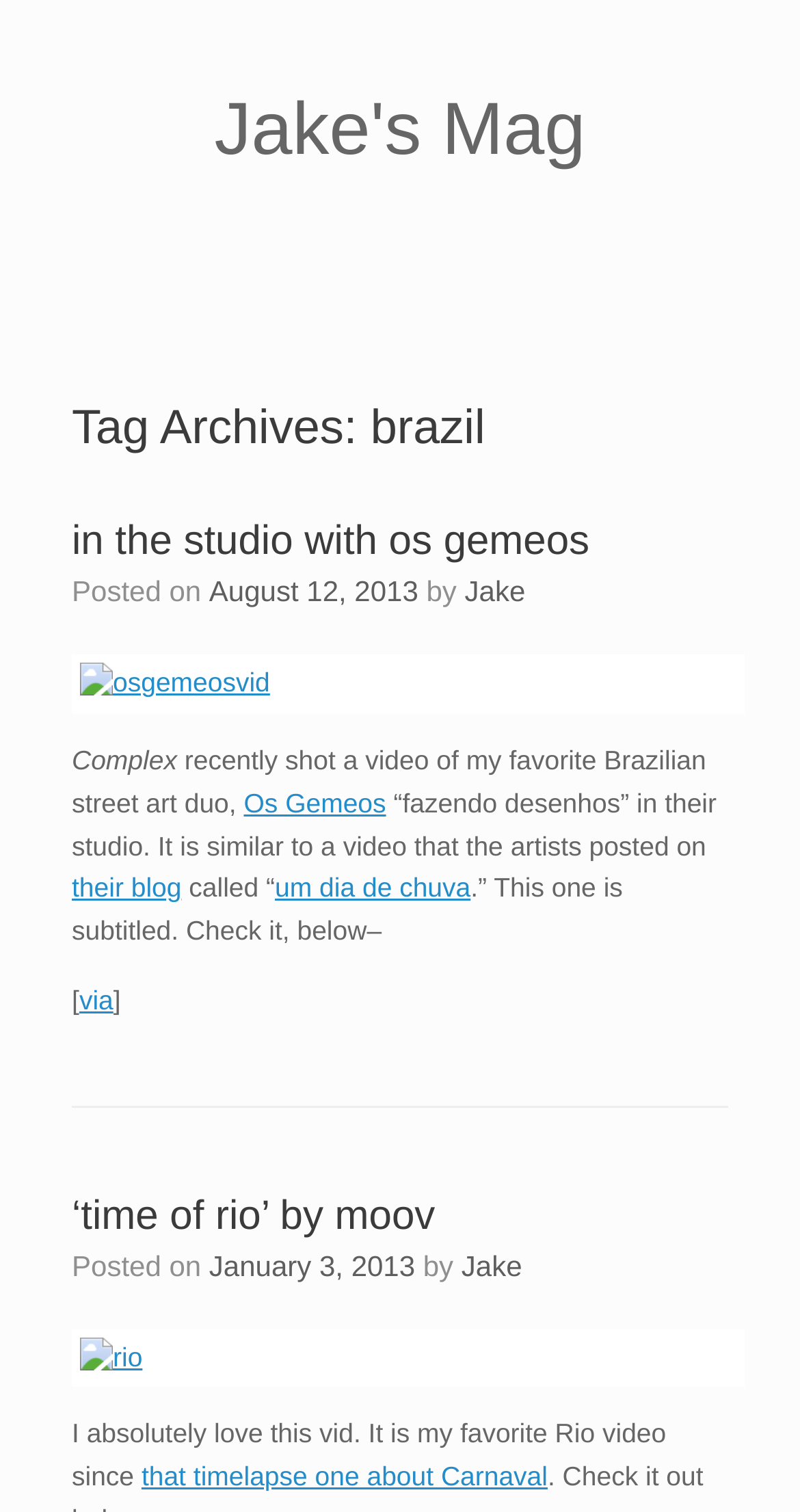Using the details from the image, please elaborate on the following question: What is the event mentioned in the comparison of the favorite Rio video?

In the second article, there is a text 'It is my favorite Rio video since that timelapse one about Carnaval' which mentions Carnaval as an event.